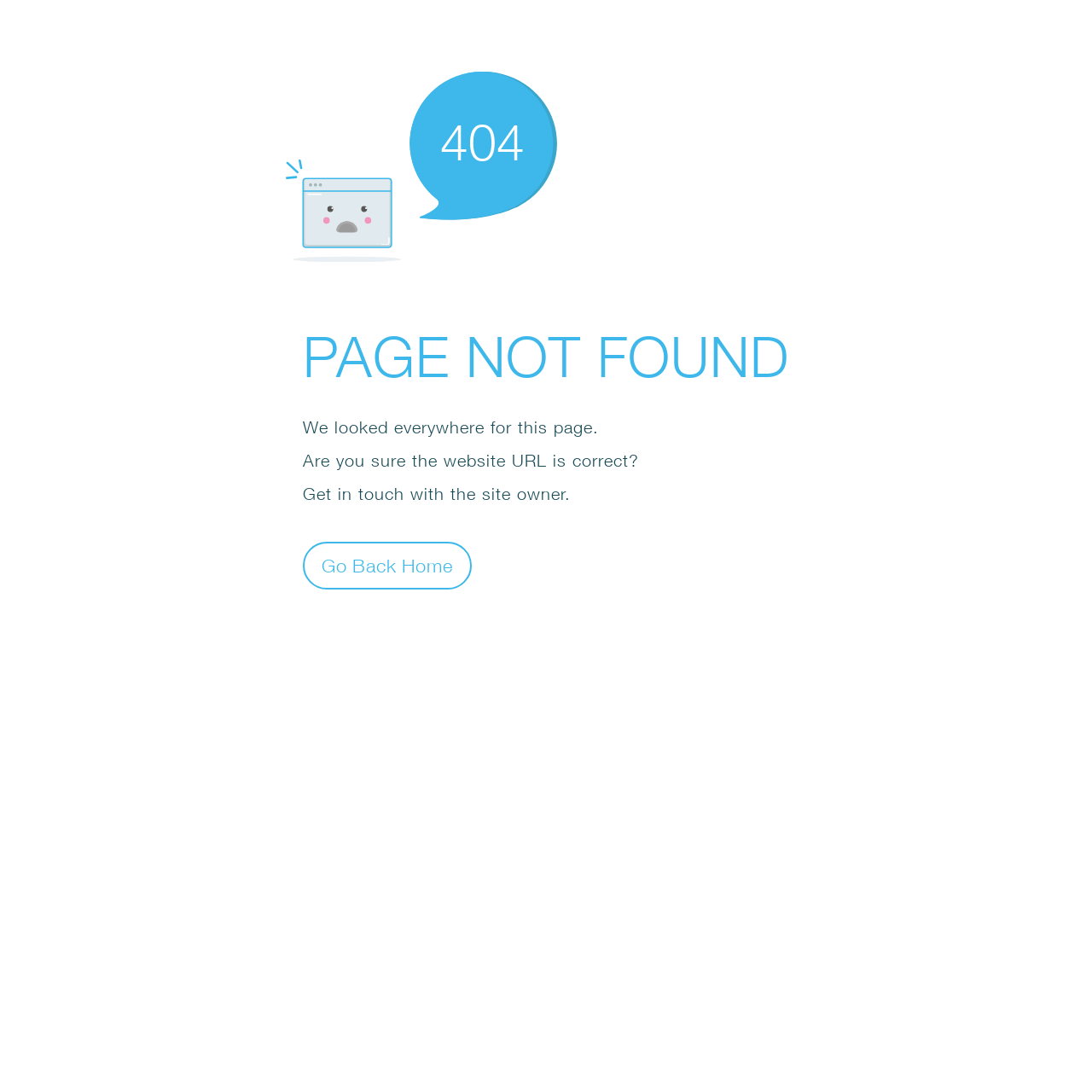Use a single word or phrase to respond to the question:
What is the error code displayed?

404